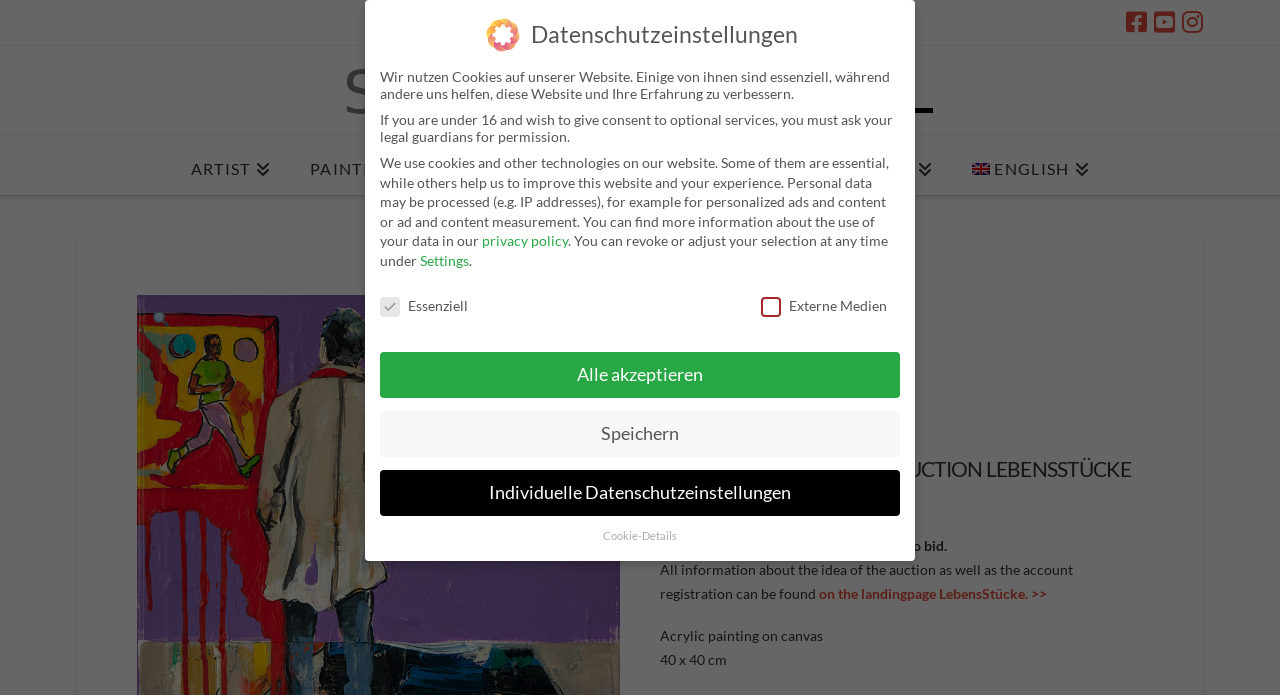Please determine the bounding box coordinates of the area that needs to be clicked to complete this task: 'Bid on the auction'. The coordinates must be four float numbers between 0 and 1, formatted as [left, top, right, bottom].

[0.533, 0.577, 0.565, 0.596]